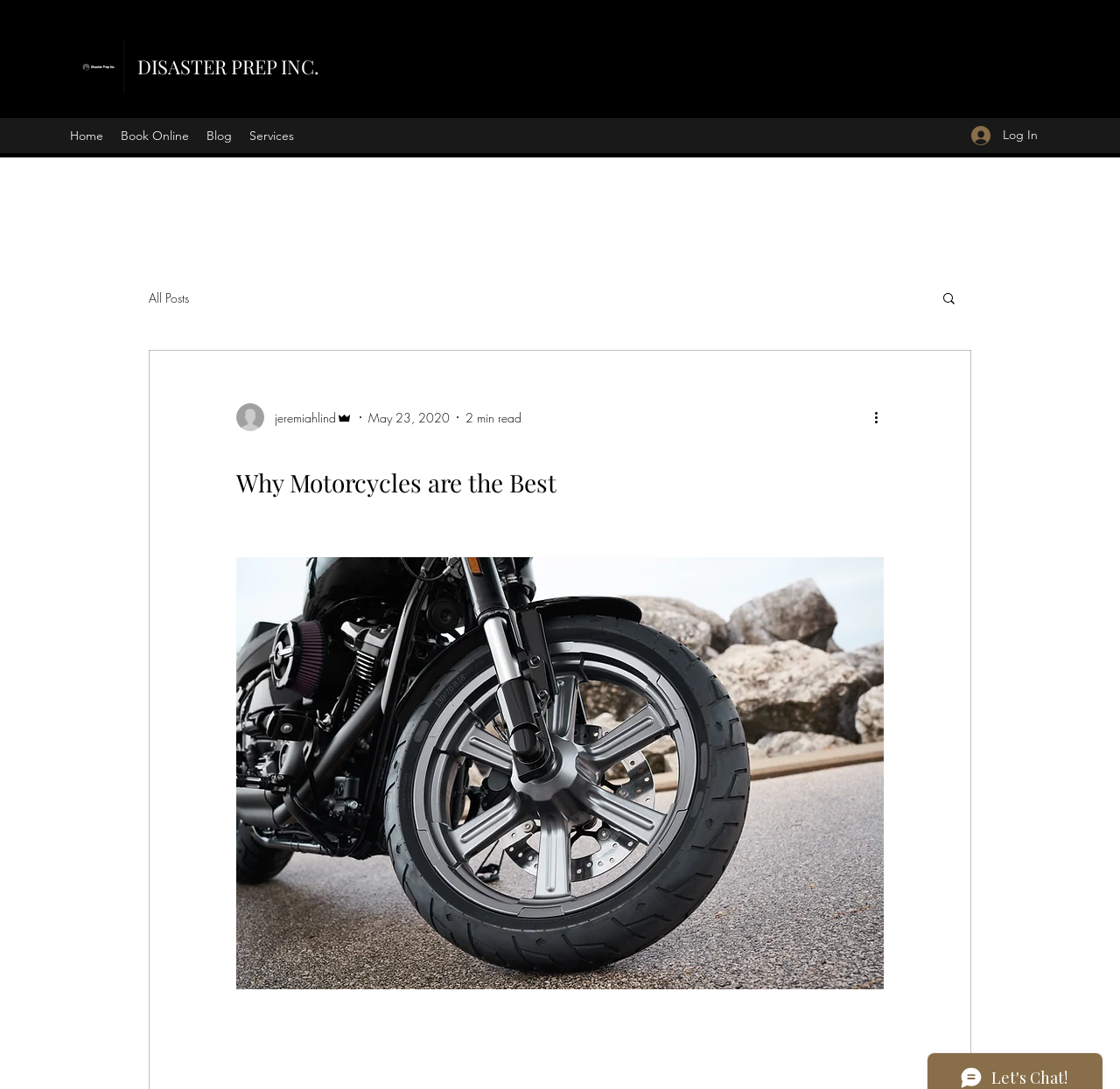Determine the bounding box coordinates for the region that must be clicked to execute the following instruction: "Go to the 'Home' page".

[0.055, 0.112, 0.1, 0.137]